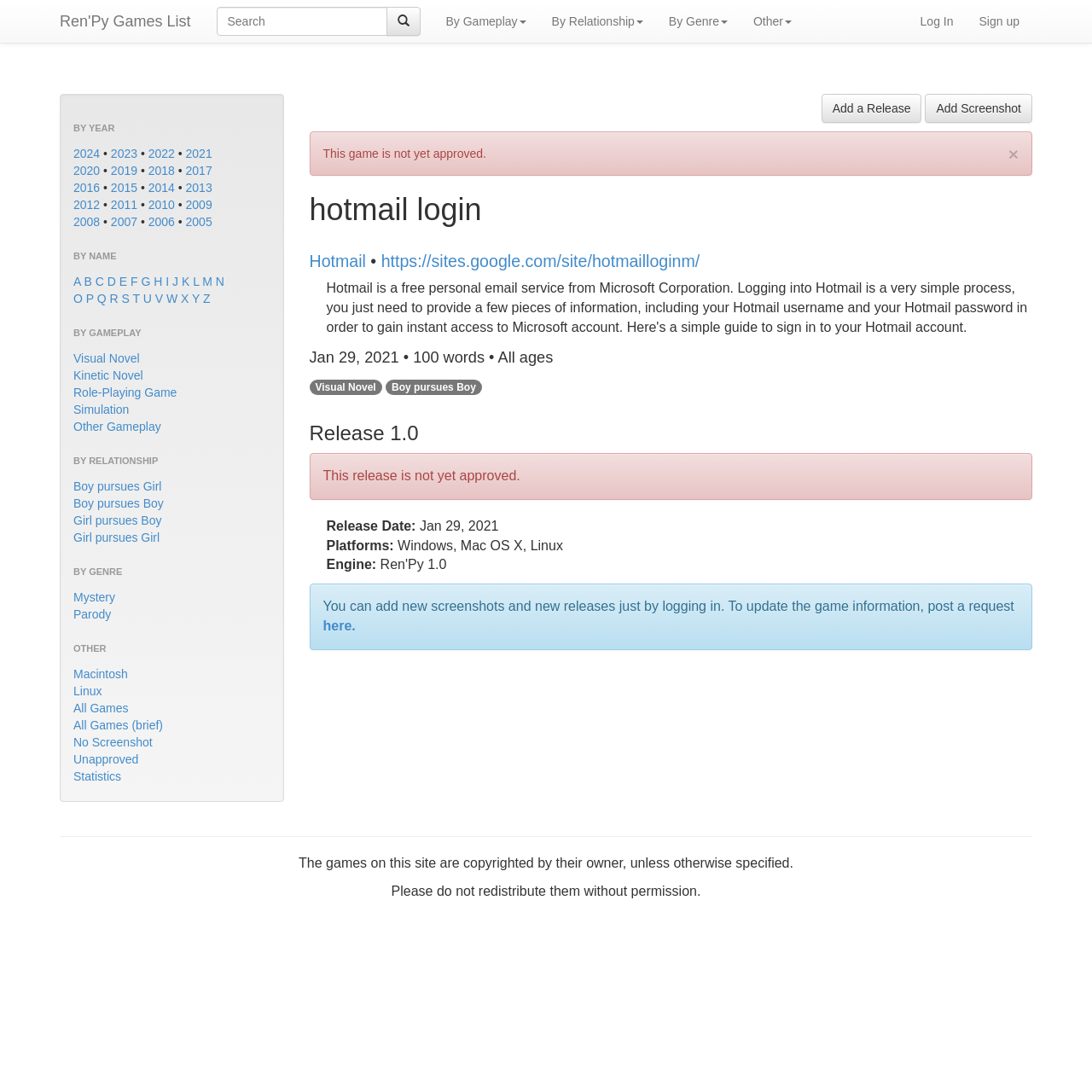Can you pinpoint the bounding box coordinates for the clickable element required for this instruction: "Search for a game"? The coordinates should be four float numbers between 0 and 1, i.e., [left, top, right, bottom].

[0.198, 0.006, 0.354, 0.033]